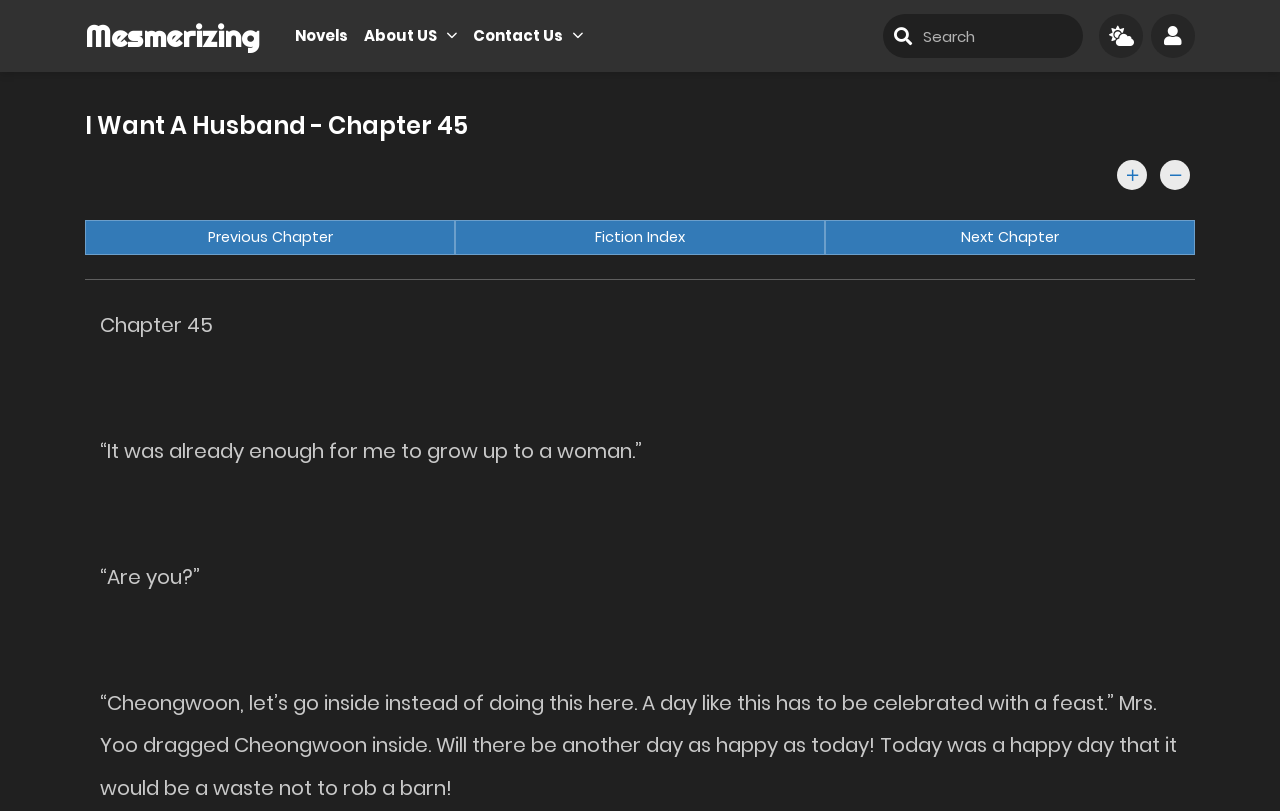Locate the bounding box coordinates of the element you need to click to accomplish the task described by this instruction: "search in the textbox".

[0.69, 0.017, 0.846, 0.072]